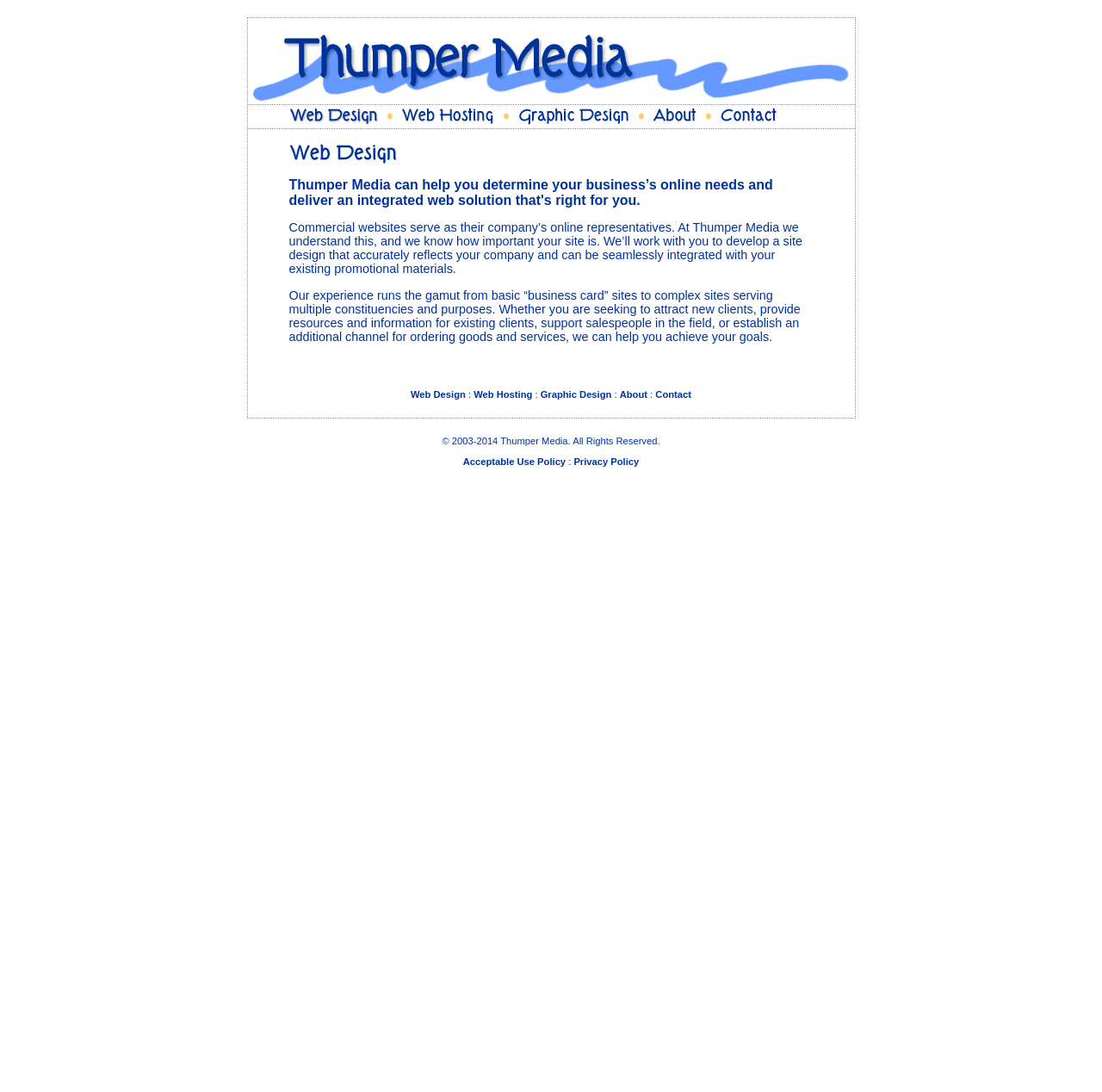Find the bounding box coordinates of the element I should click to carry out the following instruction: "Learn about Graphic Design".

[0.465, 0.105, 0.576, 0.118]